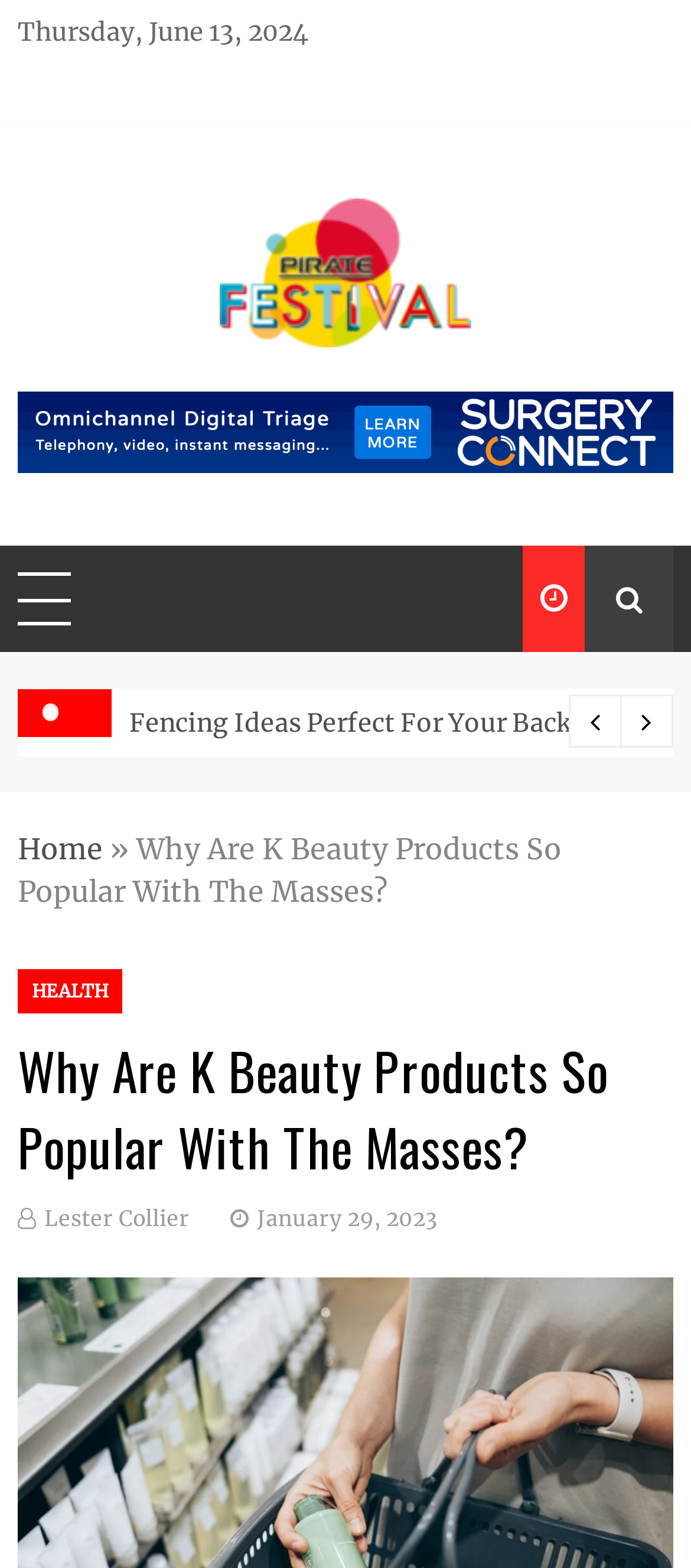Highlight the bounding box coordinates of the element that should be clicked to carry out the following instruction: "Go to Home page". The coordinates must be given as four float numbers ranging from 0 to 1, i.e., [left, top, right, bottom].

[0.026, 0.53, 0.149, 0.552]